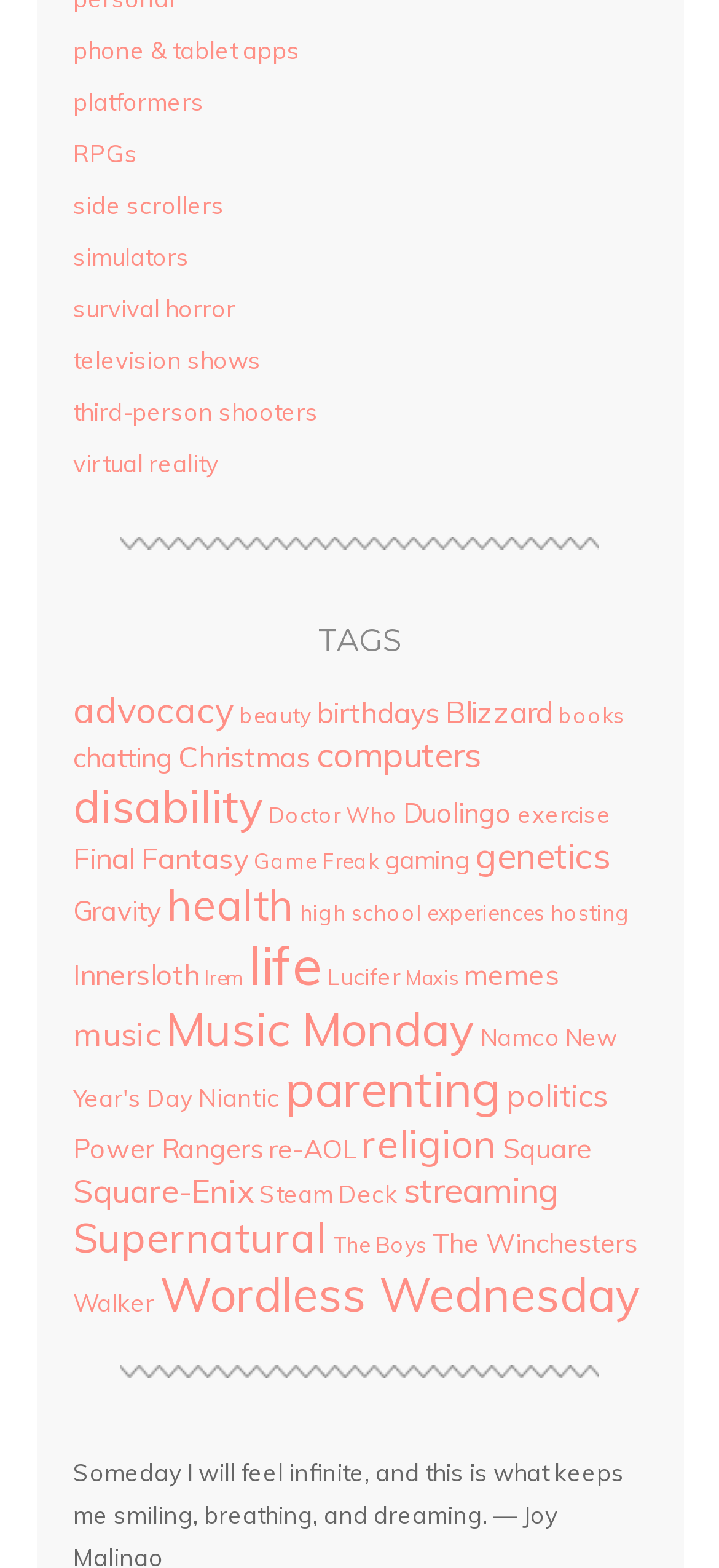Using the element description provided, determine the bounding box coordinates in the format (top-left x, top-left y, bottom-right x, bottom-right y). Ensure that all values are floating point numbers between 0 and 1. Element description: high school experiences

[0.417, 0.573, 0.758, 0.591]